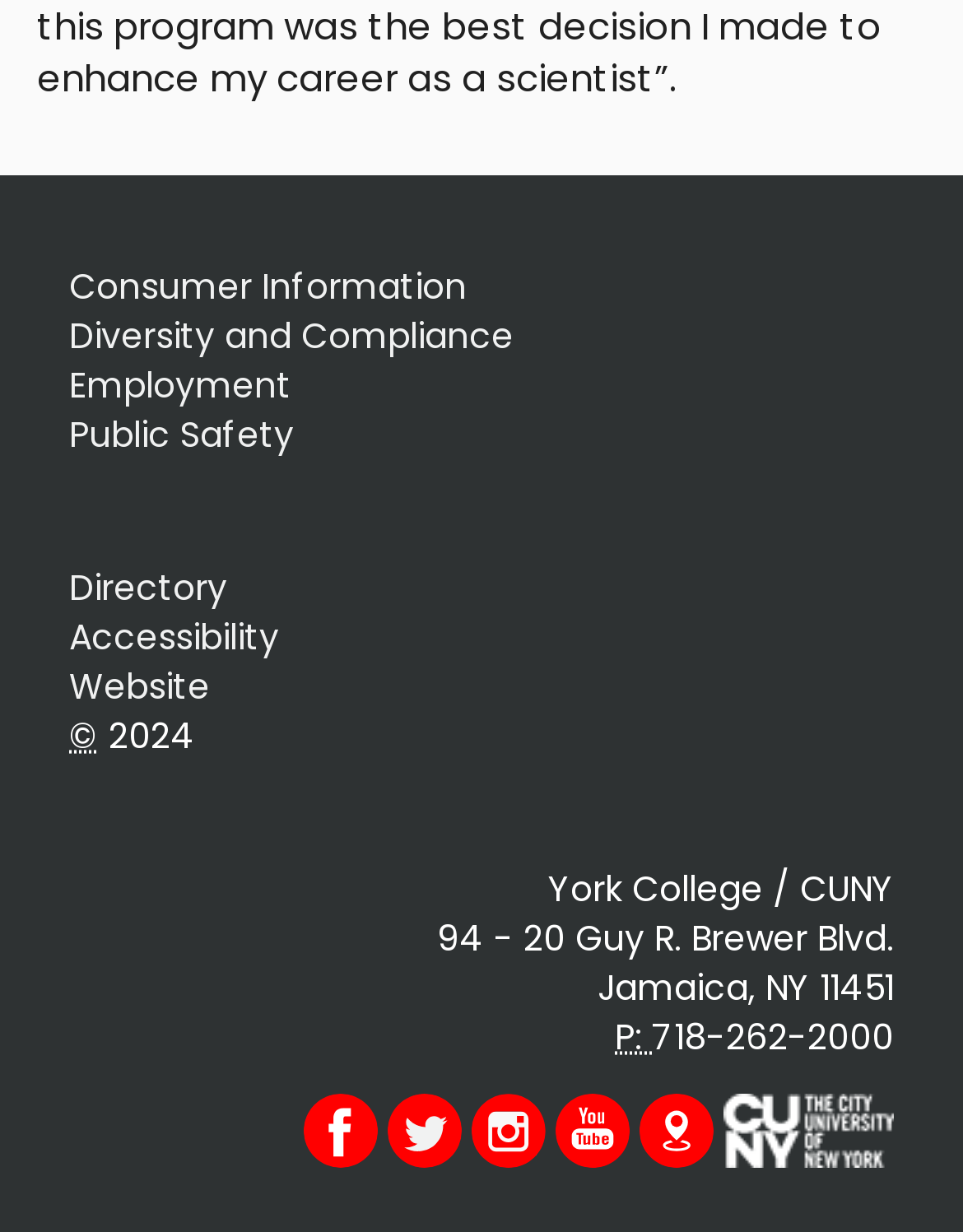Identify the bounding box coordinates of the element to click to follow this instruction: 'view GIFT IDEAS'. Ensure the coordinates are four float values between 0 and 1, provided as [left, top, right, bottom].

None